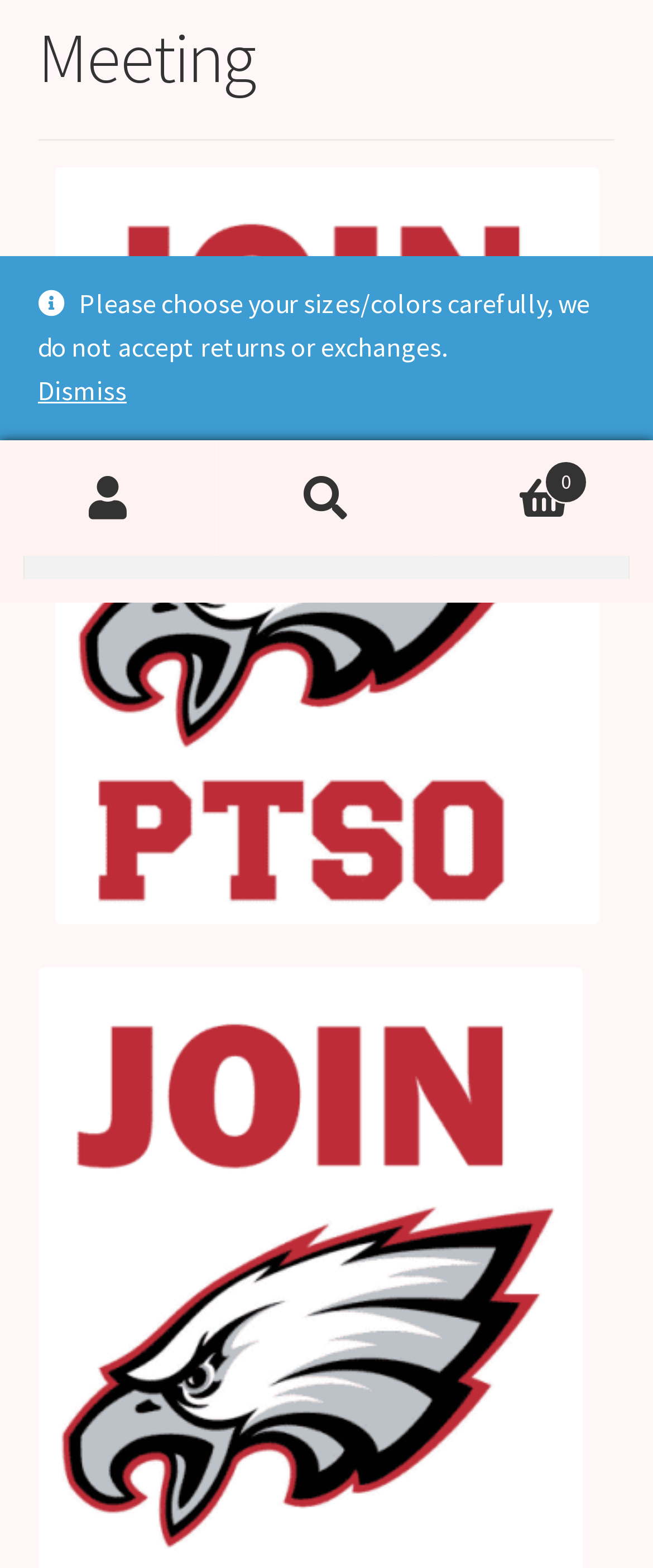Determine the bounding box coordinates of the UI element described below. Use the format (top-left x, top-left y, bottom-right x, bottom-right y) with floating point numbers between 0 and 1: Cart 0

[0.667, 0.282, 1.0, 0.354]